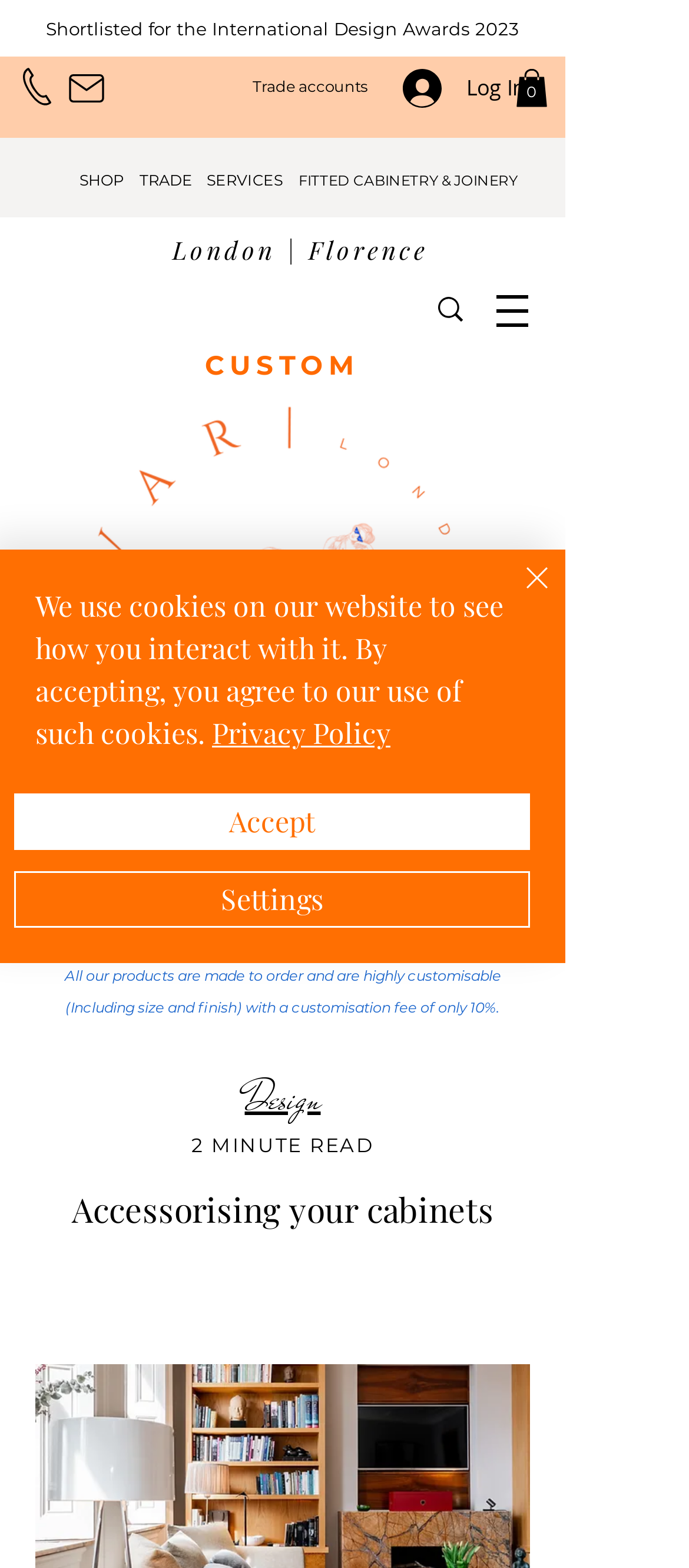Can you find the bounding box coordinates for the element to click on to achieve the instruction: "Search for something"?

[0.141, 0.189, 0.526, 0.231]